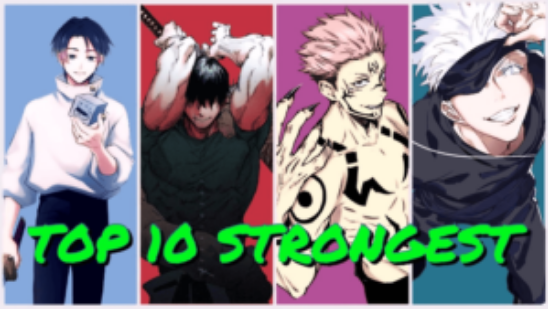Give a one-word or one-phrase response to the question:
How many characters are in the lineup?

4